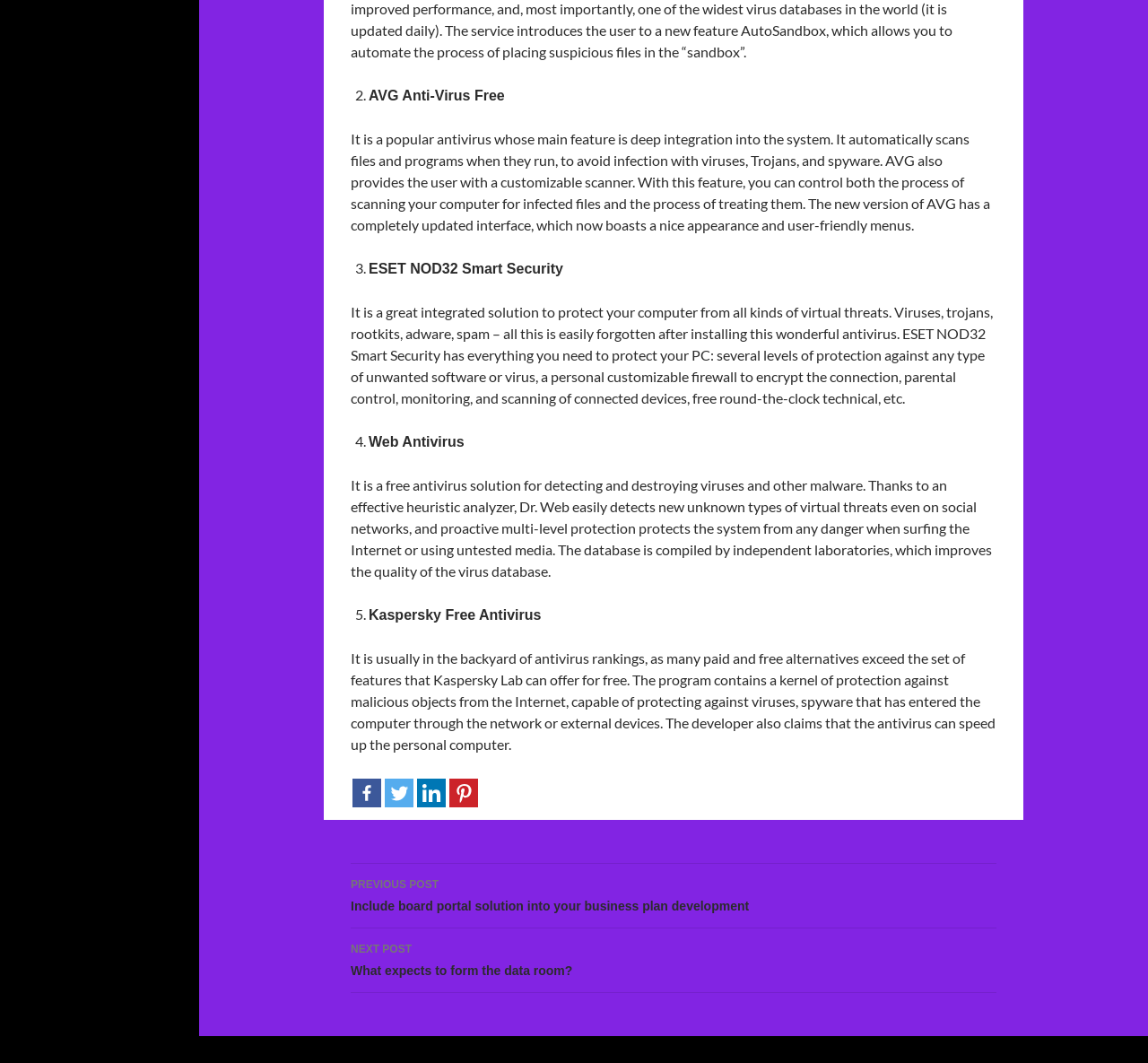What is the feature of ESET NOD32 Smart Security?
Refer to the image and offer an in-depth and detailed answer to the question.

ESET NOD32 Smart Security has a feature of personal customizable firewall, which allows users to encrypt the connection and protect their PC from unwanted software or viruses.